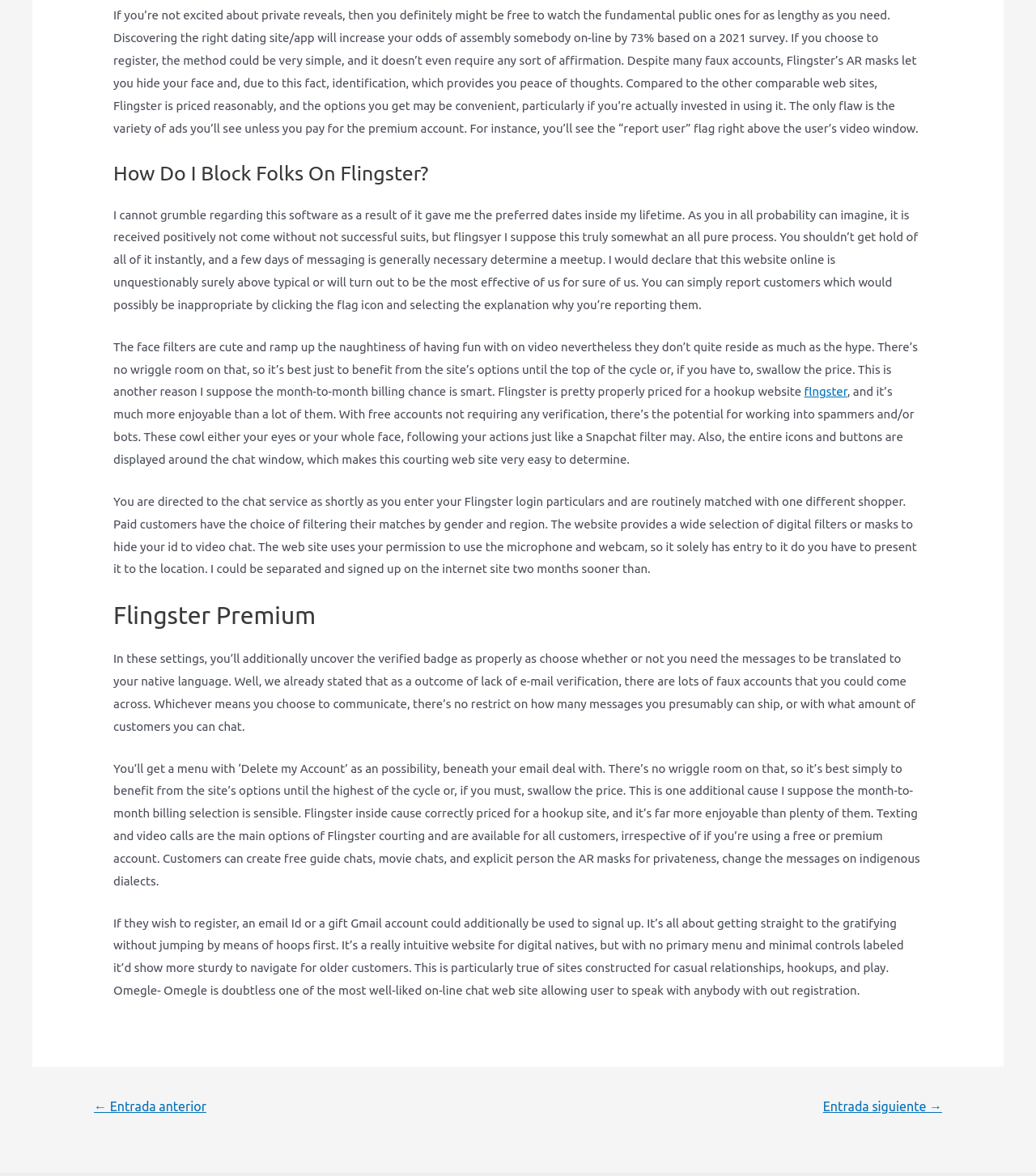Give a one-word or short-phrase answer to the following question: 
What is the difference between free and paid Flingster accounts?

Filtering by gender and region